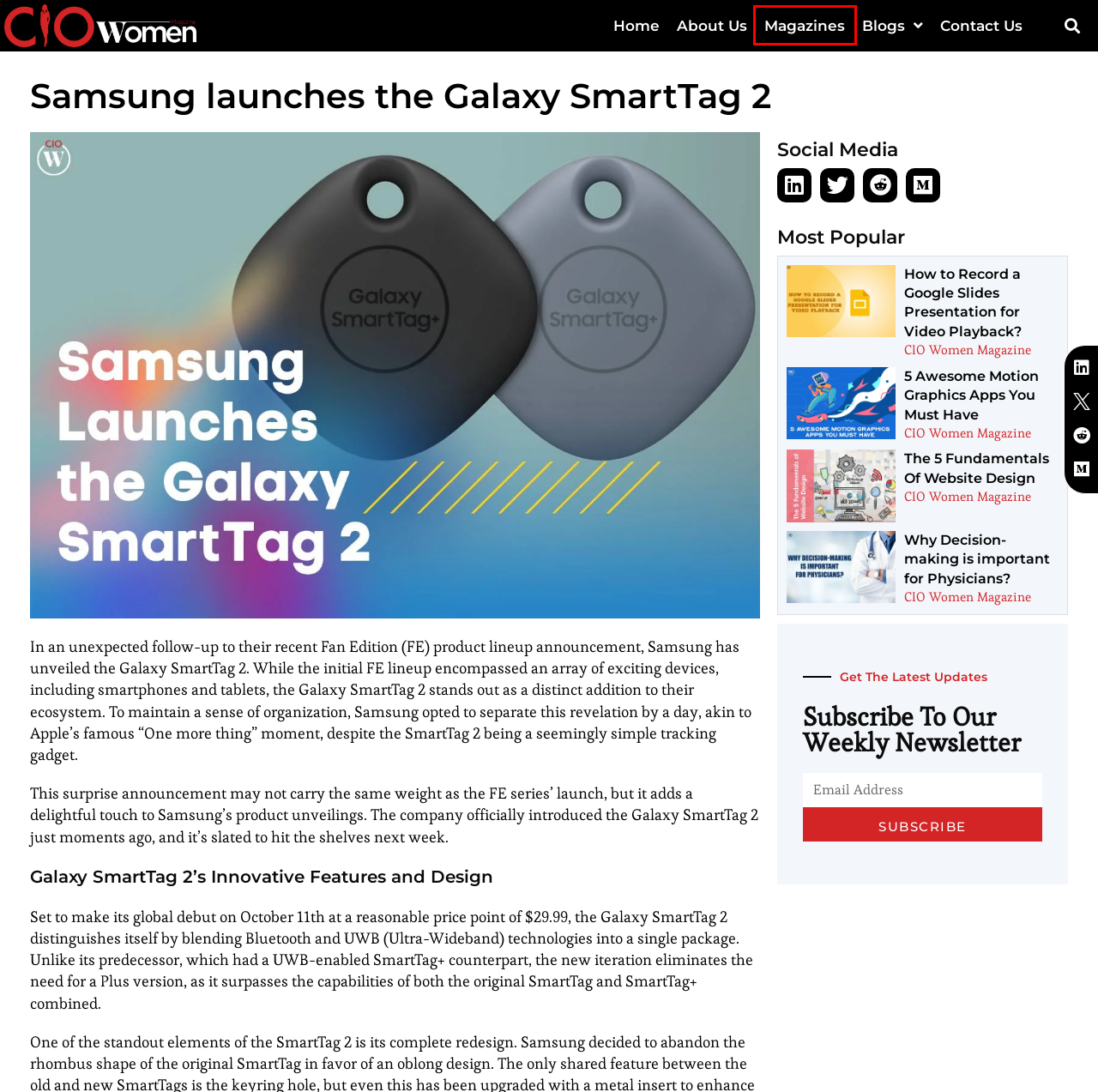After examining the screenshot of a webpage with a red bounding box, choose the most accurate webpage description that corresponds to the new page after clicking the element inside the red box. Here are the candidates:
A. About CIO Women Magazine | Best Business Magazine for Women
B. 3 Reasons Why Decision-making is important for Physicians?| CIO Women Magazine
C. Business Magazine | CIO Women Magazine
D. CIO Women Magazine Blogs | Top Blogs on Women Entrepreneurs
E. The Best 5 Fundamentals Of Website Design | CIO Women Magazine
F. Contact CIO Women Magazine | Best Business Magazine for Women
G. CIO Women Magazine | Best Business Magazine for Women
H. 5 Awesome Motion Graphics Apps You Must Have | CIO Women Magazine

C